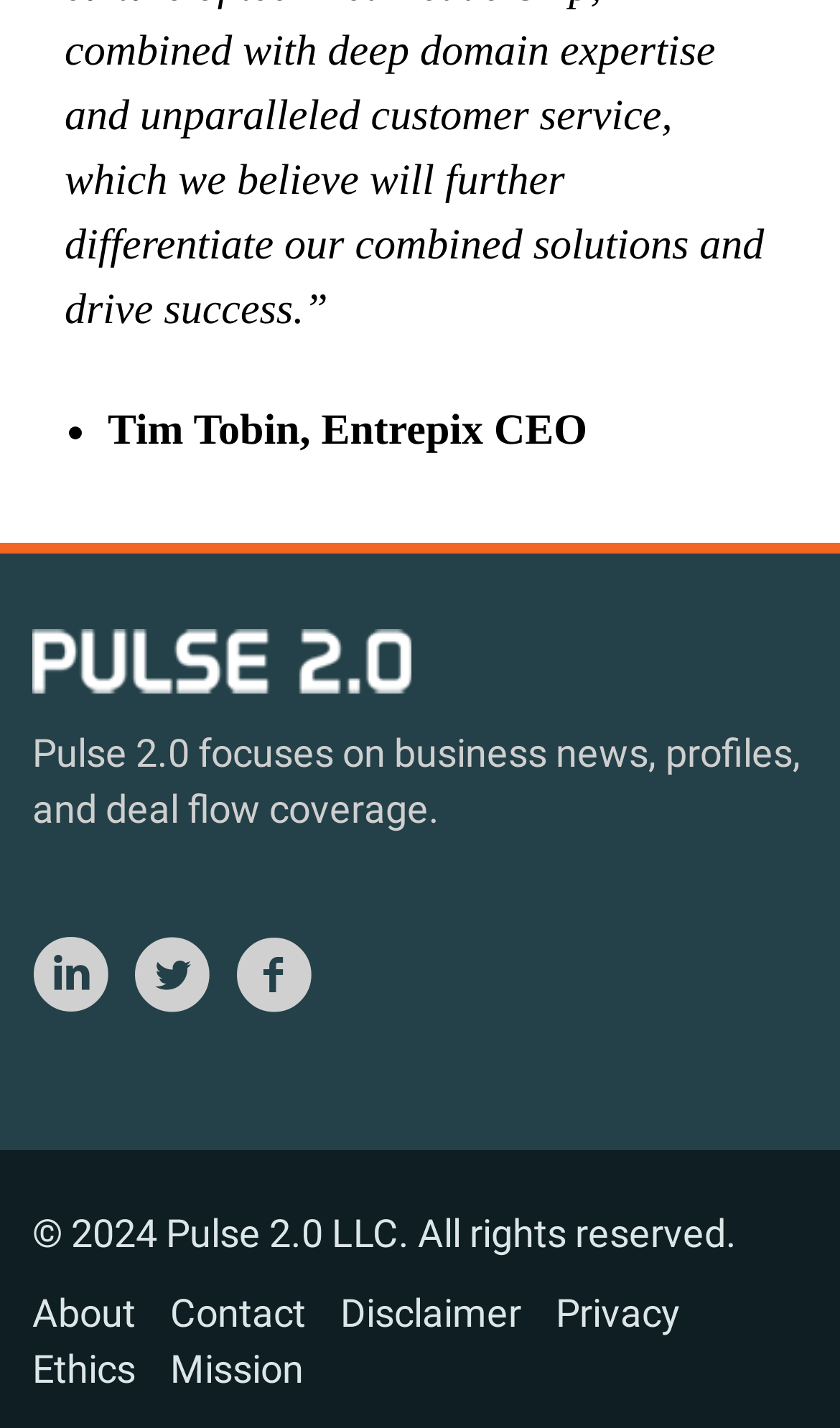Given the description of a UI element: "title="Pulse 2.0"", identify the bounding box coordinates of the matching element in the webpage screenshot.

[0.038, 0.445, 0.49, 0.477]